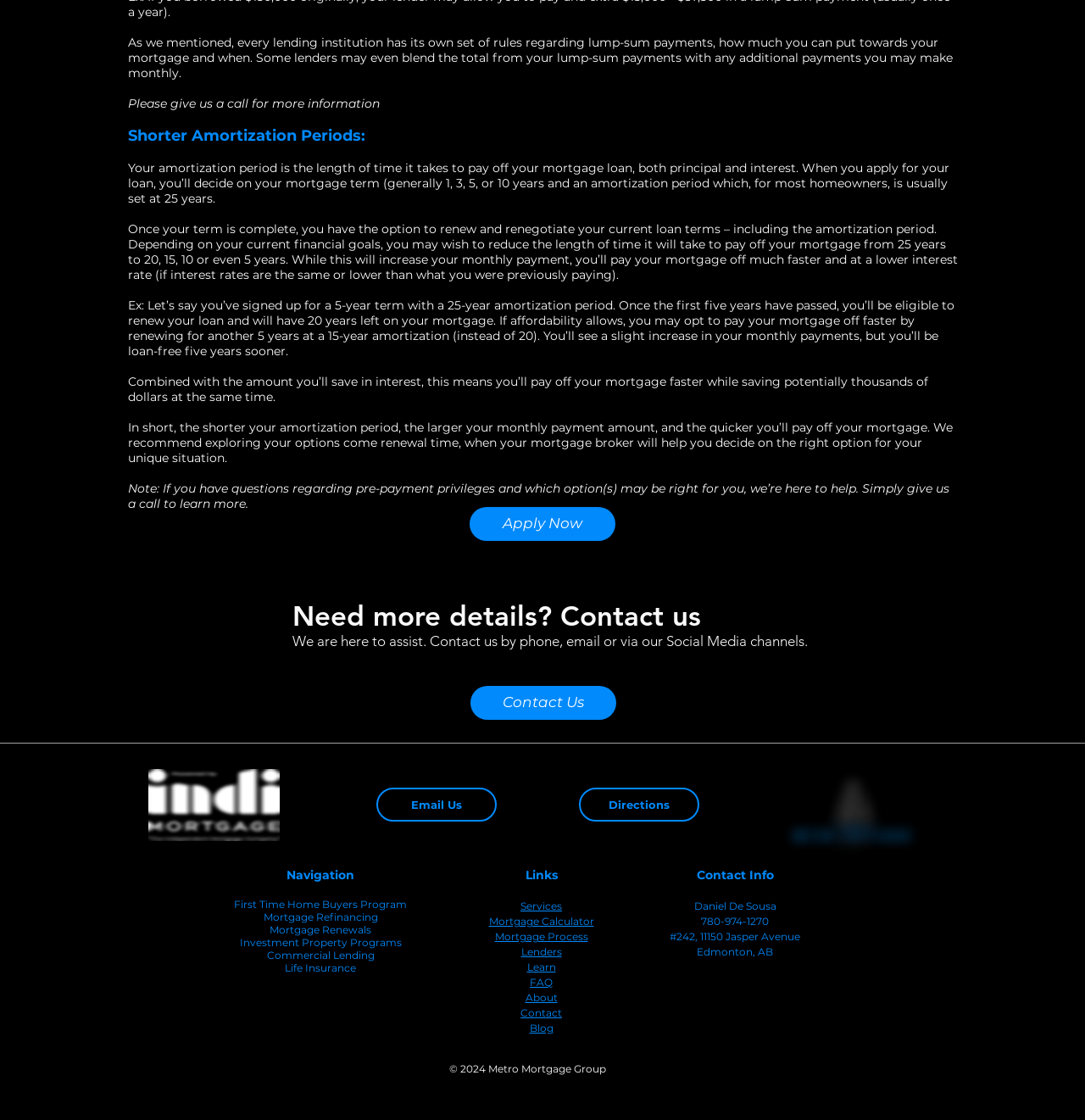Point out the bounding box coordinates of the section to click in order to follow this instruction: "Click Apply Now".

[0.433, 0.453, 0.567, 0.483]